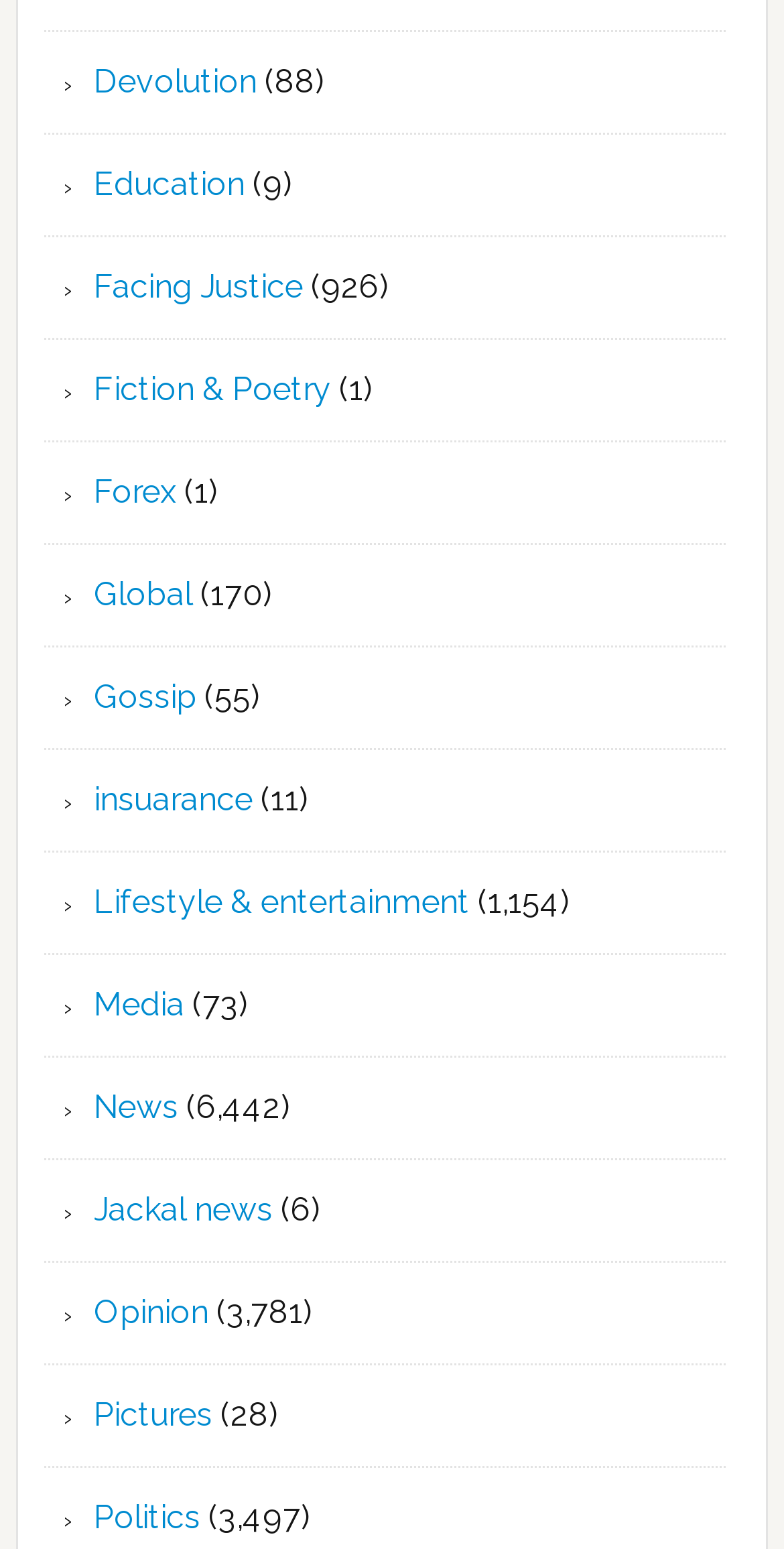Give a one-word or short-phrase answer to the following question: 
What is the category with the most articles?

News